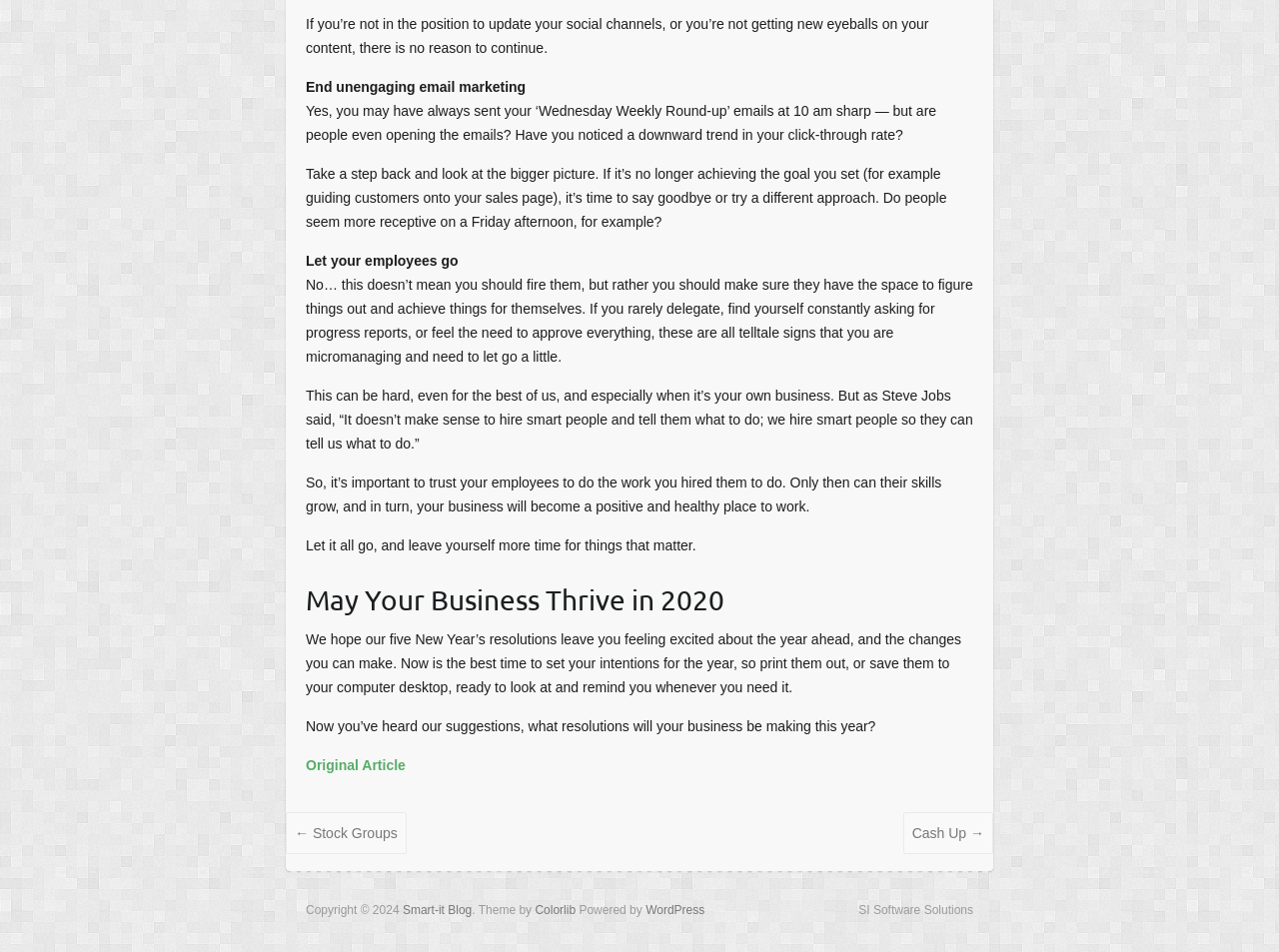Please provide the bounding box coordinates in the format (top-left x, top-left y, bottom-right x, bottom-right y). Remember, all values are floating point numbers between 0 and 1. What is the bounding box coordinate of the region described as: ← Stock Groups

[0.223, 0.853, 0.318, 0.897]